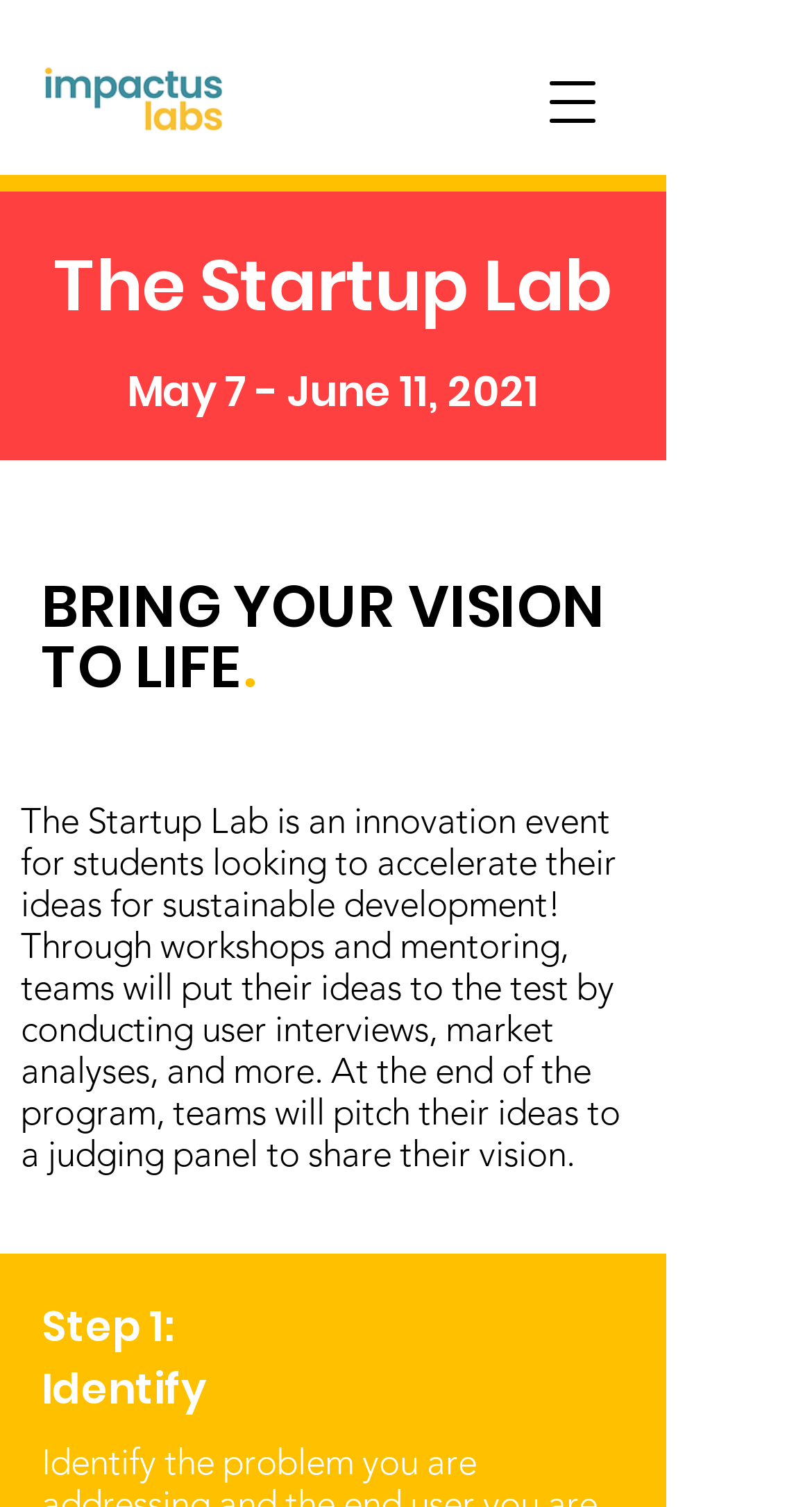Answer the following query with a single word or phrase:
What is the first step in the program?

Identify